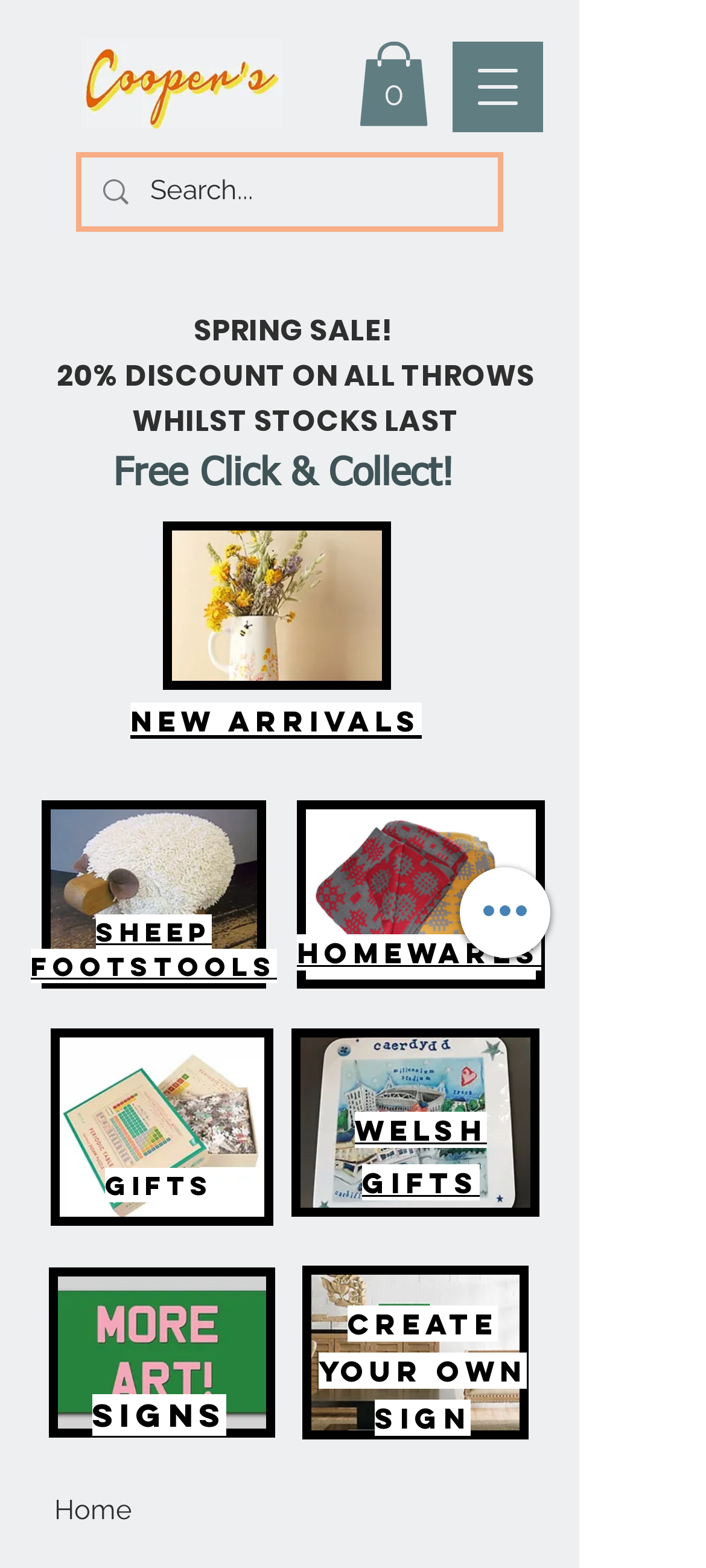Ascertain the bounding box coordinates for the UI element detailed here: "parent_node: 0 aria-label="Open navigation menu"". The coordinates should be provided as [left, top, right, bottom] with each value being a float between 0 and 1.

[0.641, 0.027, 0.769, 0.084]